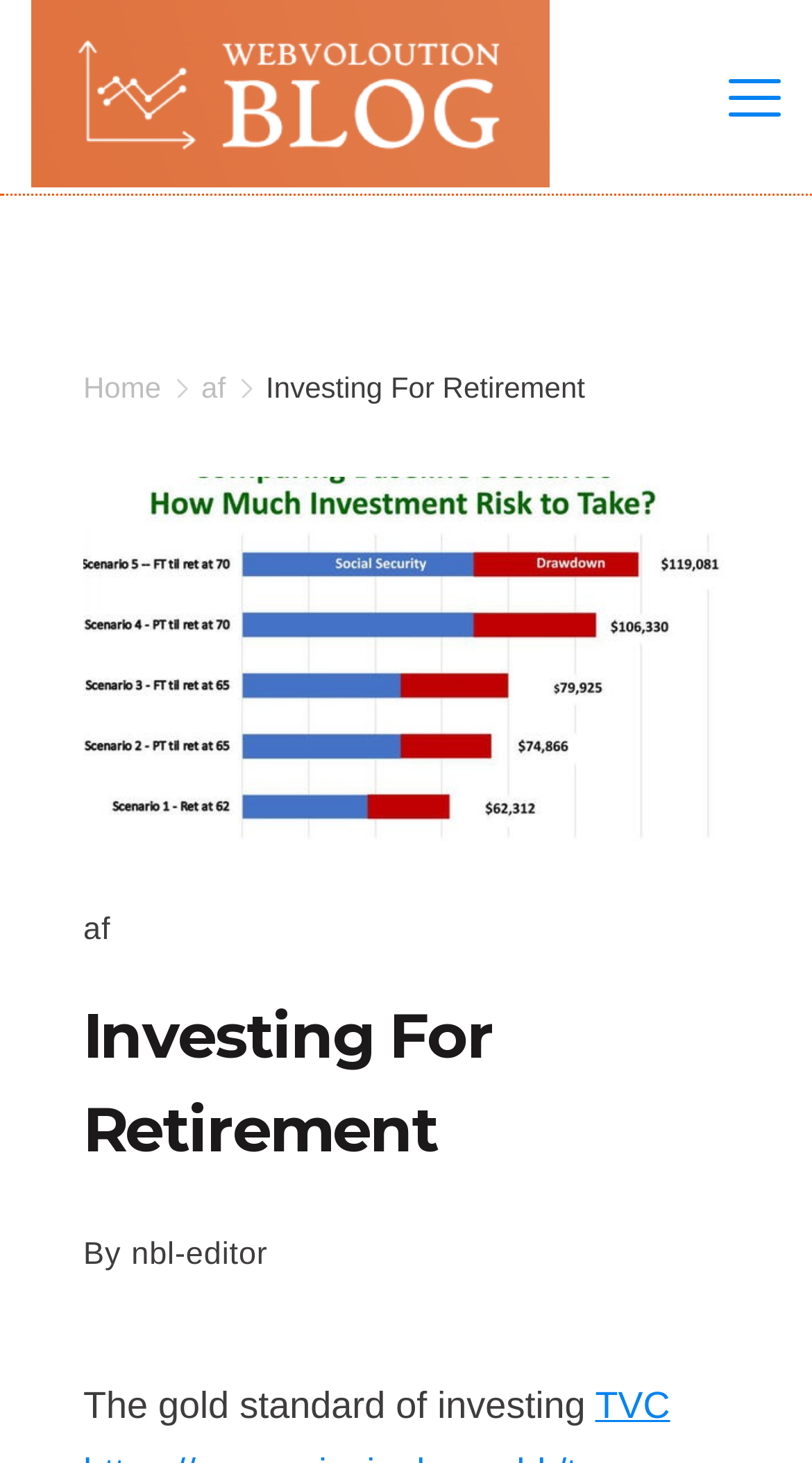Locate the bounding box coordinates of the area where you should click to accomplish the instruction: "visit Investing For Retirement page".

[0.327, 0.254, 0.721, 0.276]